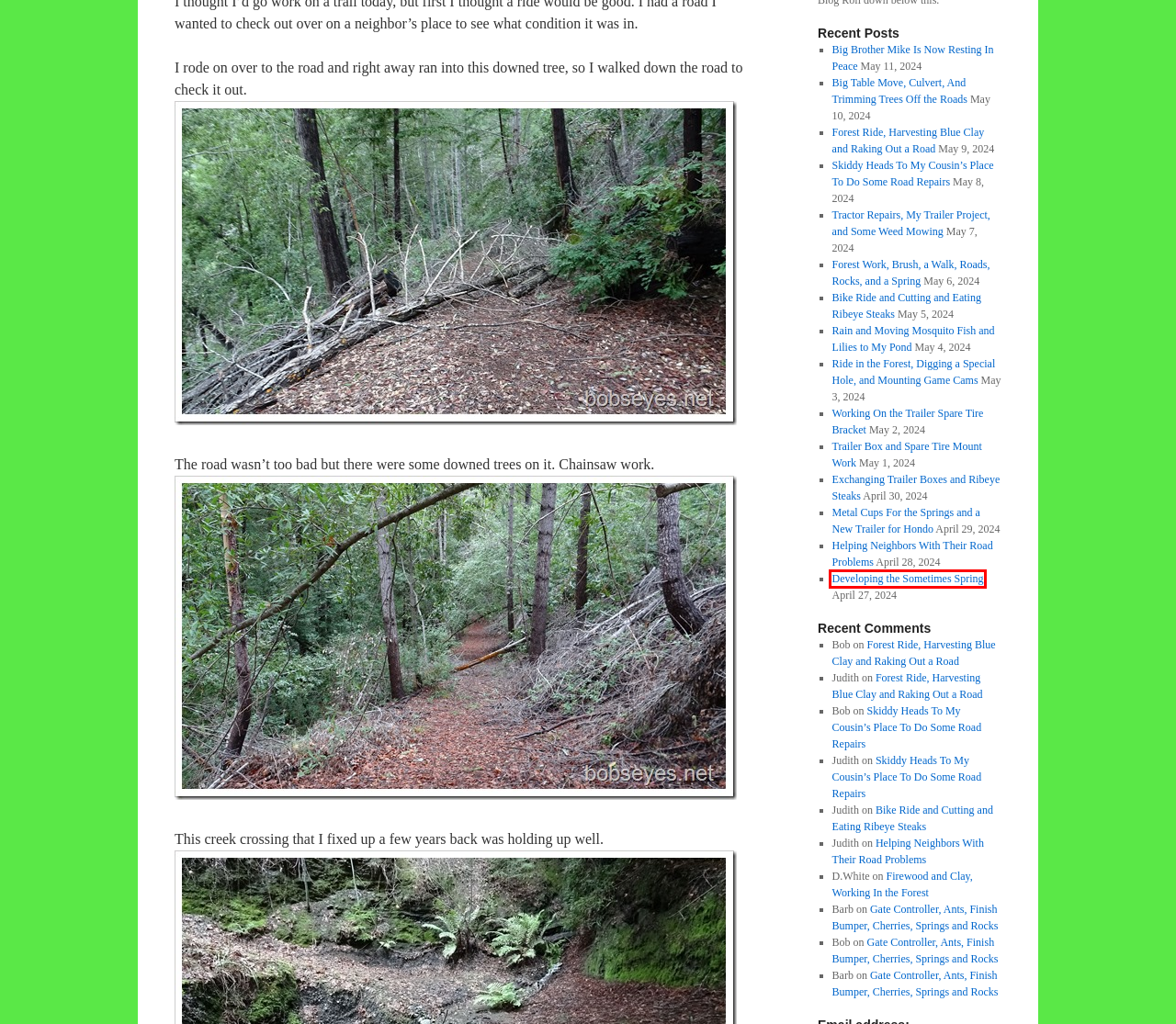You are given a screenshot of a webpage with a red bounding box around an element. Choose the most fitting webpage description for the page that appears after clicking the element within the red bounding box. Here are the candidates:
A. Forest Ride, Harvesting Blue Clay and Raking Out a Road - Bob's EyesBob's Eyes
B. Trailer Box and Spare Tire Mount Work - Bob's EyesBob's Eyes
C. Tractor Repairs, My Trailer Project, and Some Weed Mowing - Bob's EyesBob's Eyes
D. Metal Cups For the Springs and a New Trailer for Hondo - Bob's EyesBob's Eyes
E. Helping Neighbors With Their Road Problems - Bob's EyesBob's Eyes
F. Bike Ride and Cutting and Eating Ribeye Steaks - Bob's EyesBob's Eyes
G. Developing the Sometimes Spring - Bob's EyesBob's Eyes
H. Firewood and Clay, Working In the Forest - Bob's EyesBob's Eyes

G